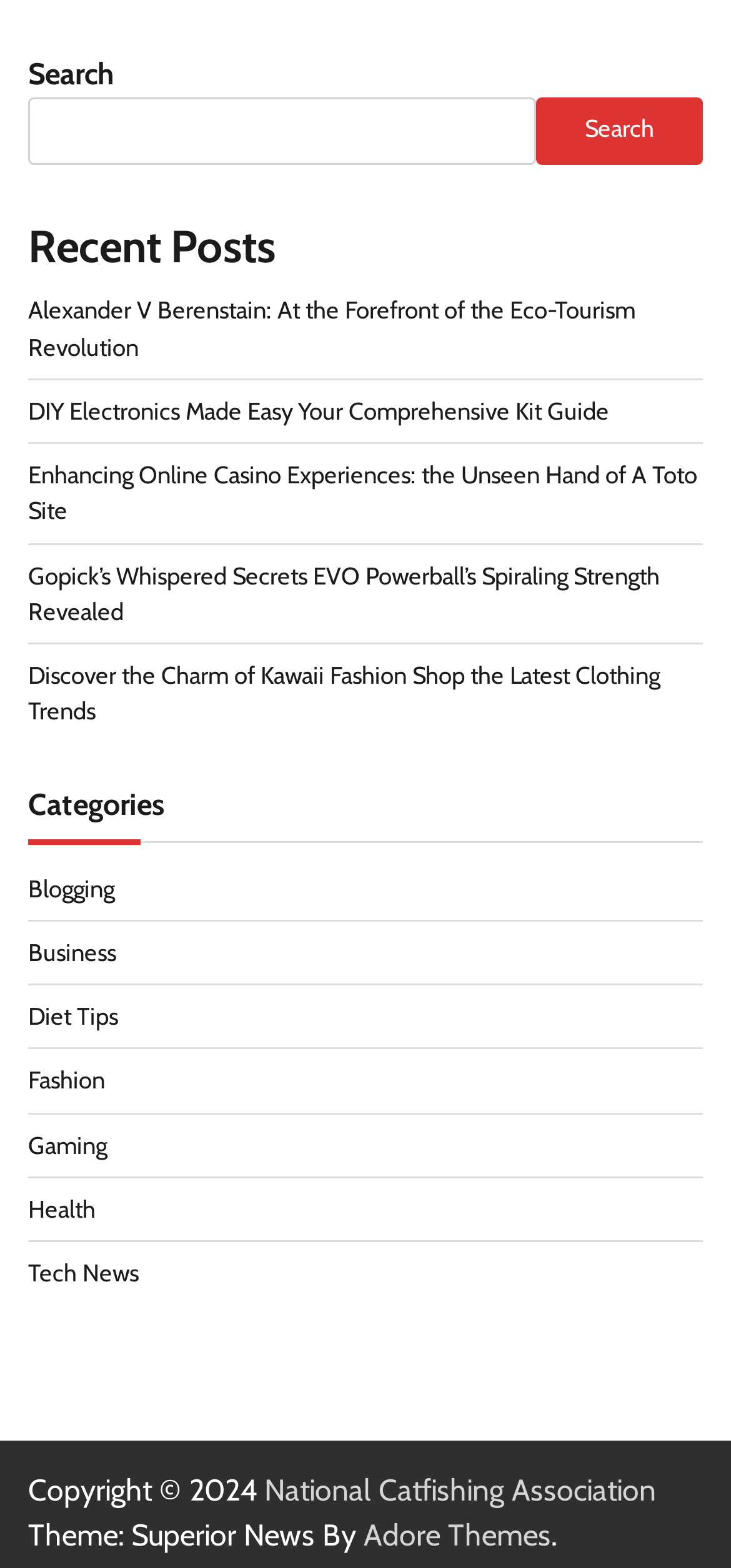Determine the bounding box coordinates for the HTML element described here: "National Catfishing Association".

[0.362, 0.939, 0.897, 0.962]